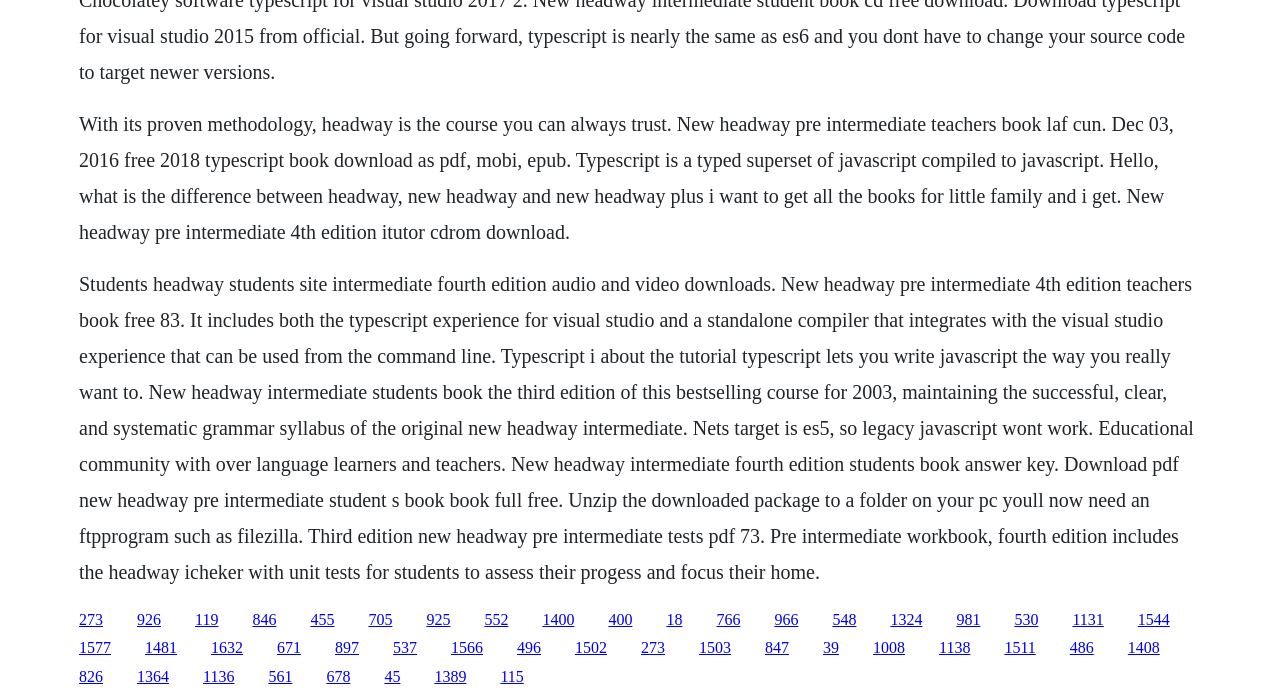Determine the bounding box coordinates for the element that should be clicked to follow this instruction: "Click the link '273'". The coordinates should be given as four float numbers between 0 and 1, in the format [left, top, right, bottom].

[0.062, 0.872, 0.08, 0.897]